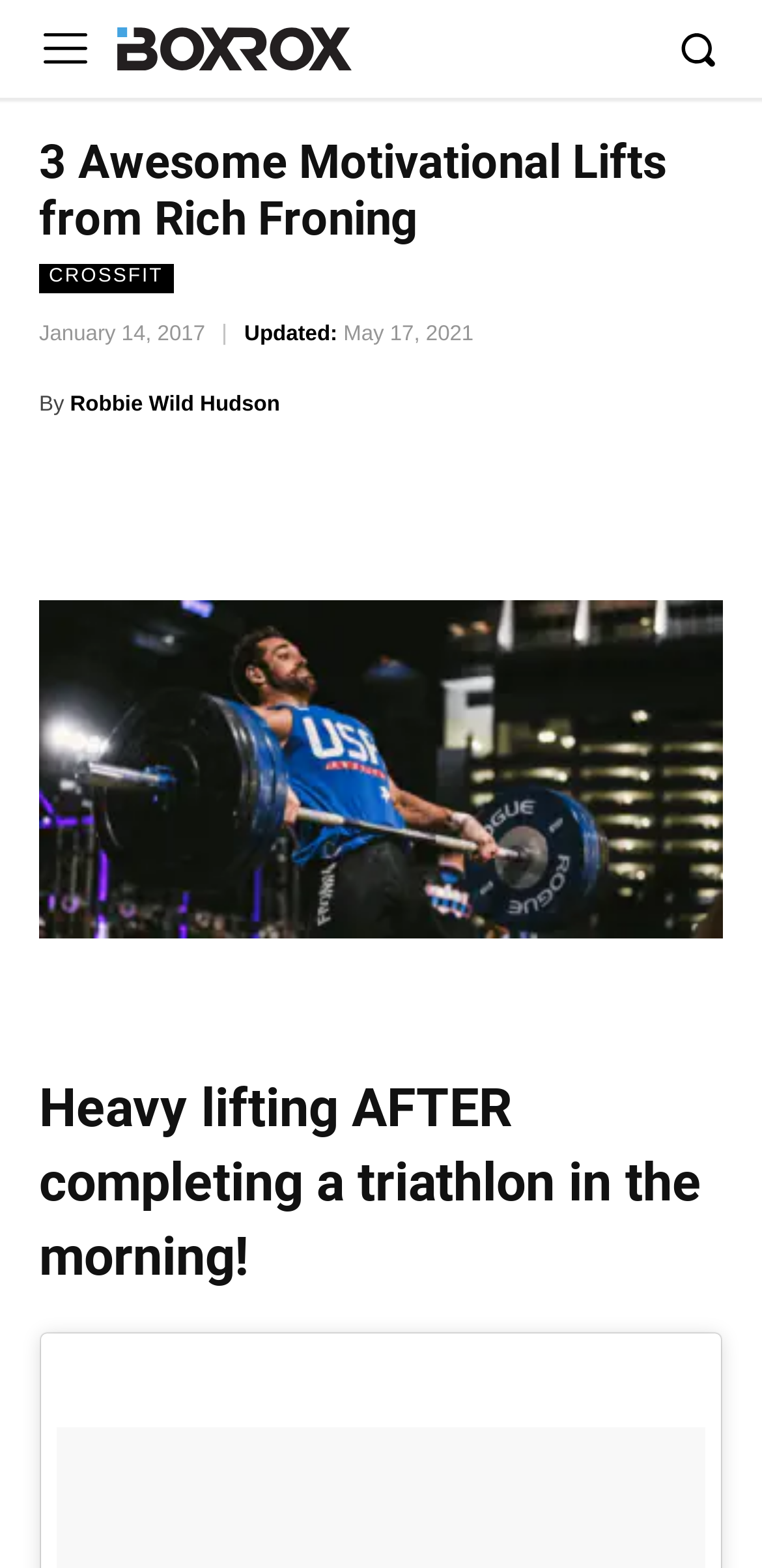Can you find the bounding box coordinates for the UI element given this description: "Facebook"? Provide the coordinates as four float numbers between 0 and 1: [left, top, right, bottom].

[0.051, 0.295, 0.339, 0.345]